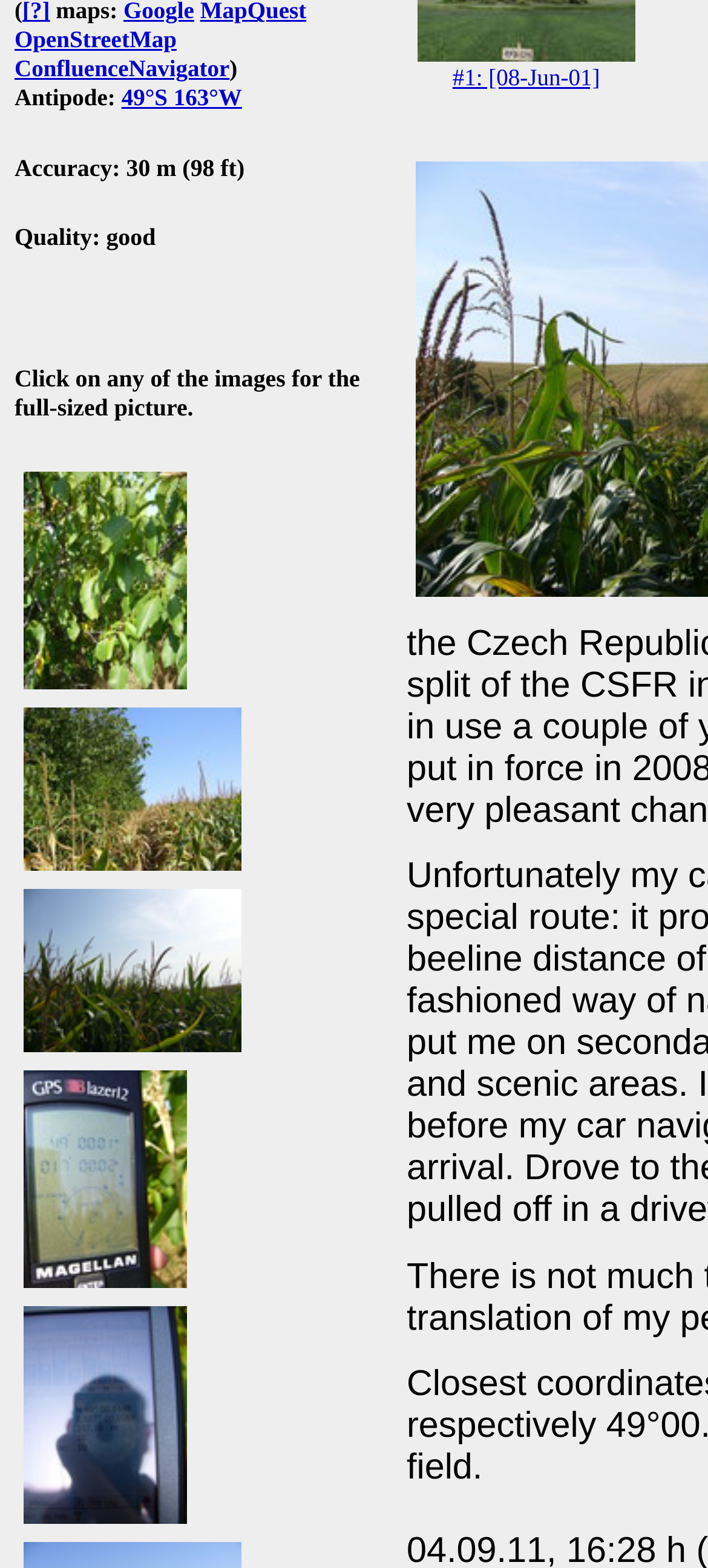Based on the element description #1: [08-Jun-01], identify the bounding box coordinates for the UI element. The coordinates should be in the format (top-left x, top-left y, bottom-right x, bottom-right y) and within the 0 to 1 range.

[0.587, 0.025, 0.9, 0.059]